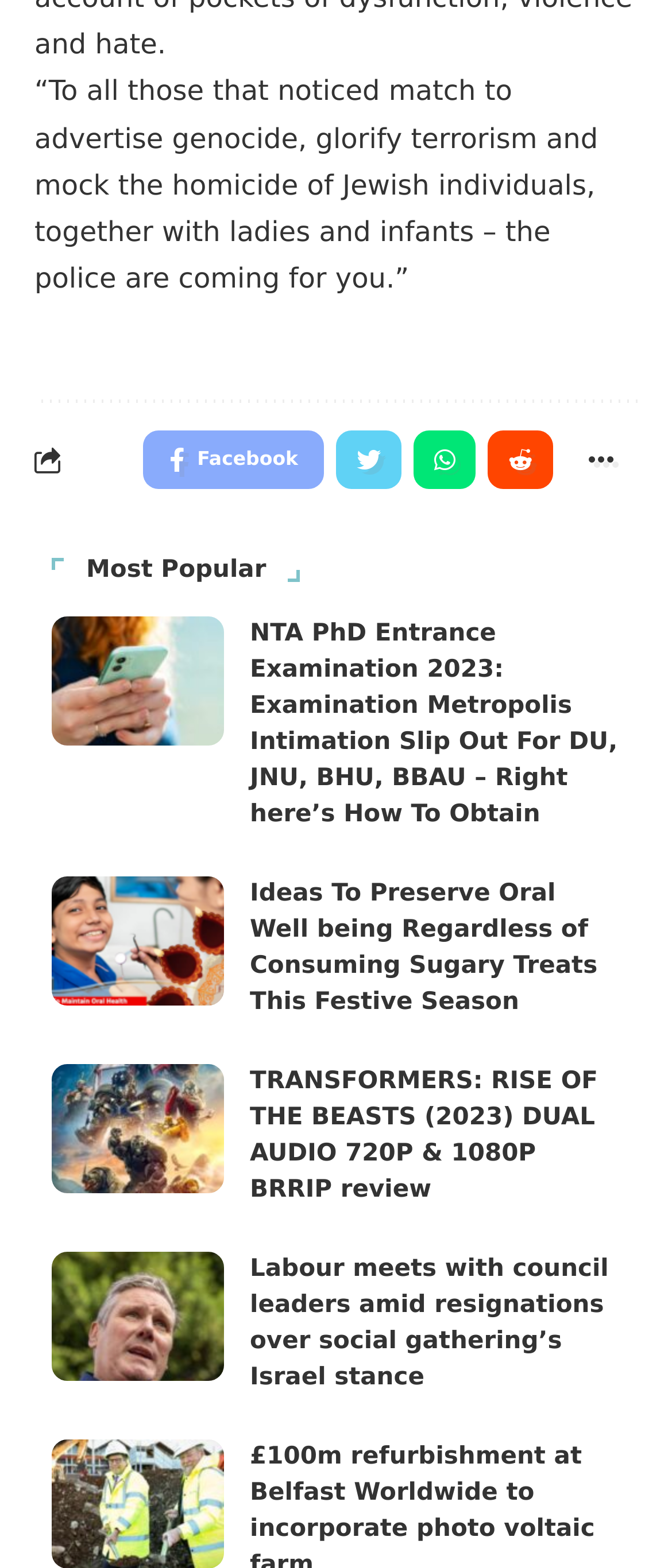Given the description: "Reddit", determine the bounding box coordinates of the UI element. The coordinates should be formatted as four float numbers between 0 and 1, [left, top, right, bottom].

[0.726, 0.275, 0.823, 0.312]